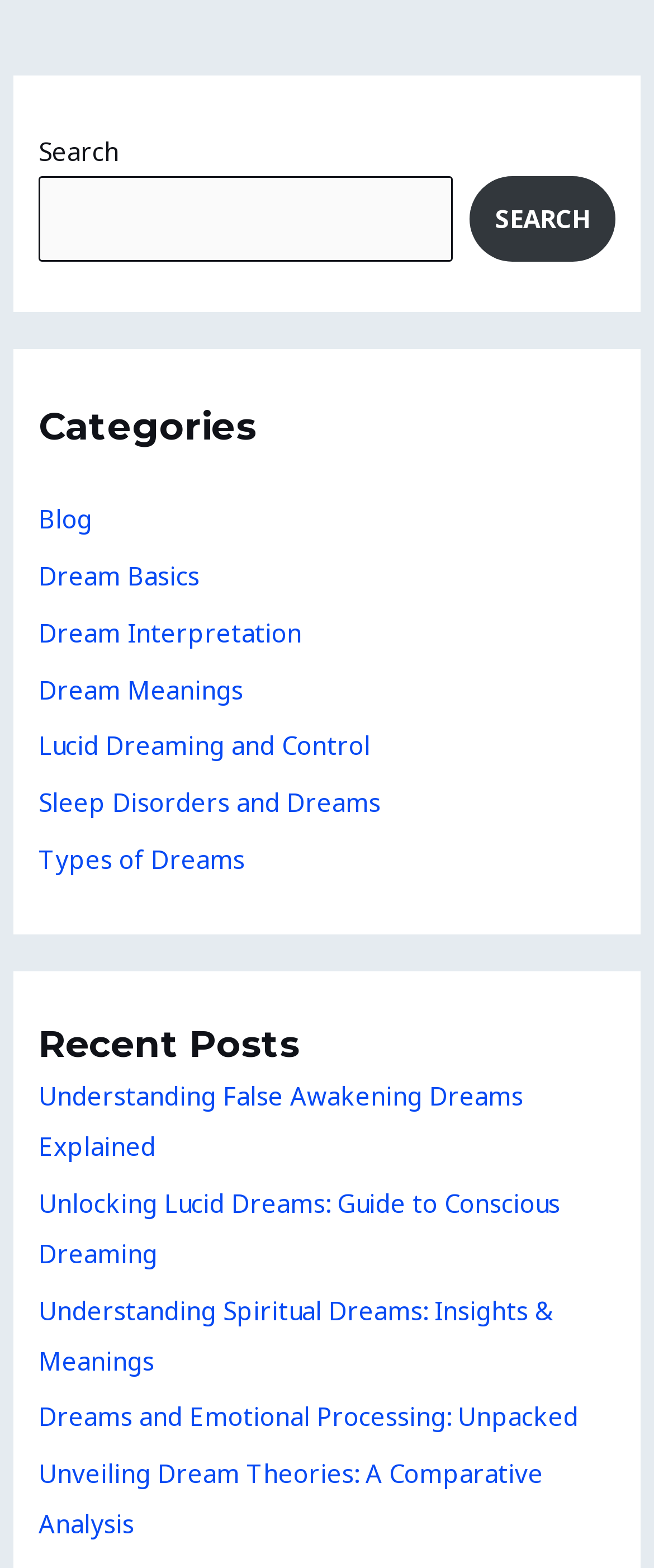What is the purpose of the button next to the search box?
Answer the question with just one word or phrase using the image.

Search